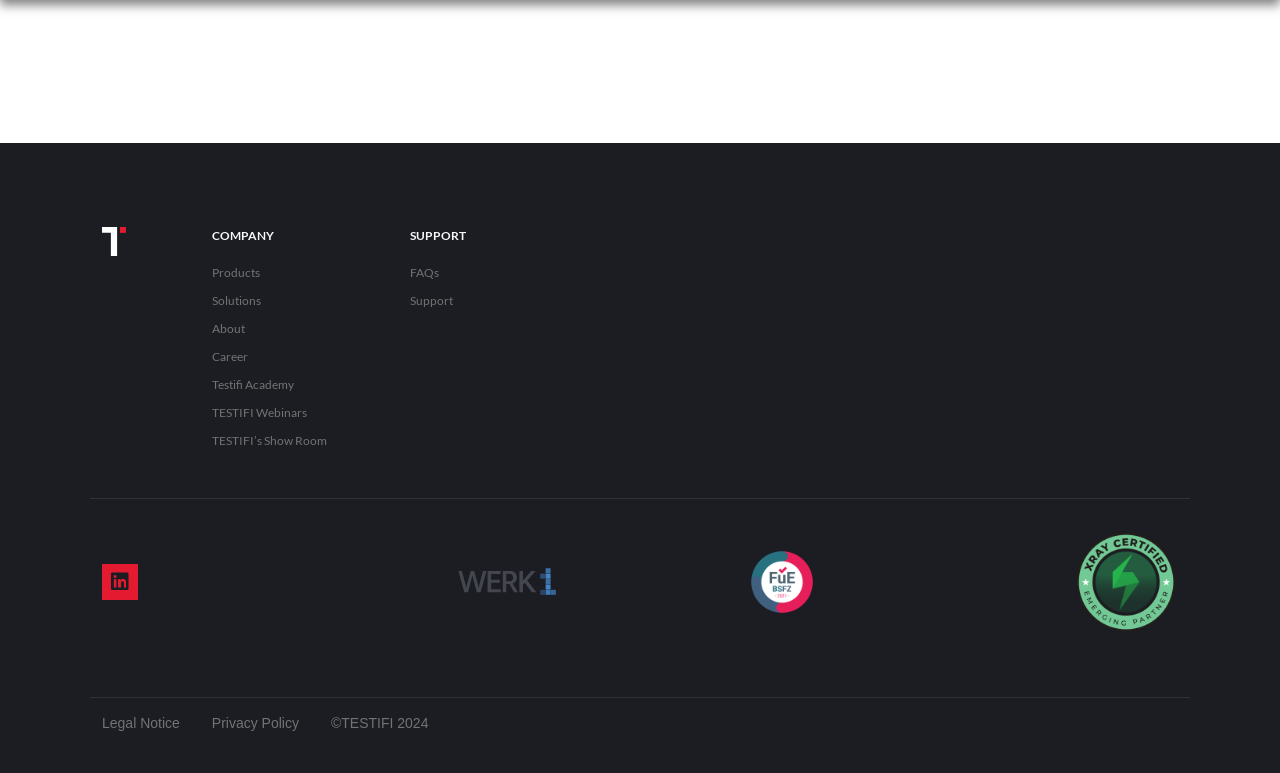Please identify the bounding box coordinates of the element I need to click to follow this instruction: "view FAQs".

[0.32, 0.34, 0.469, 0.365]